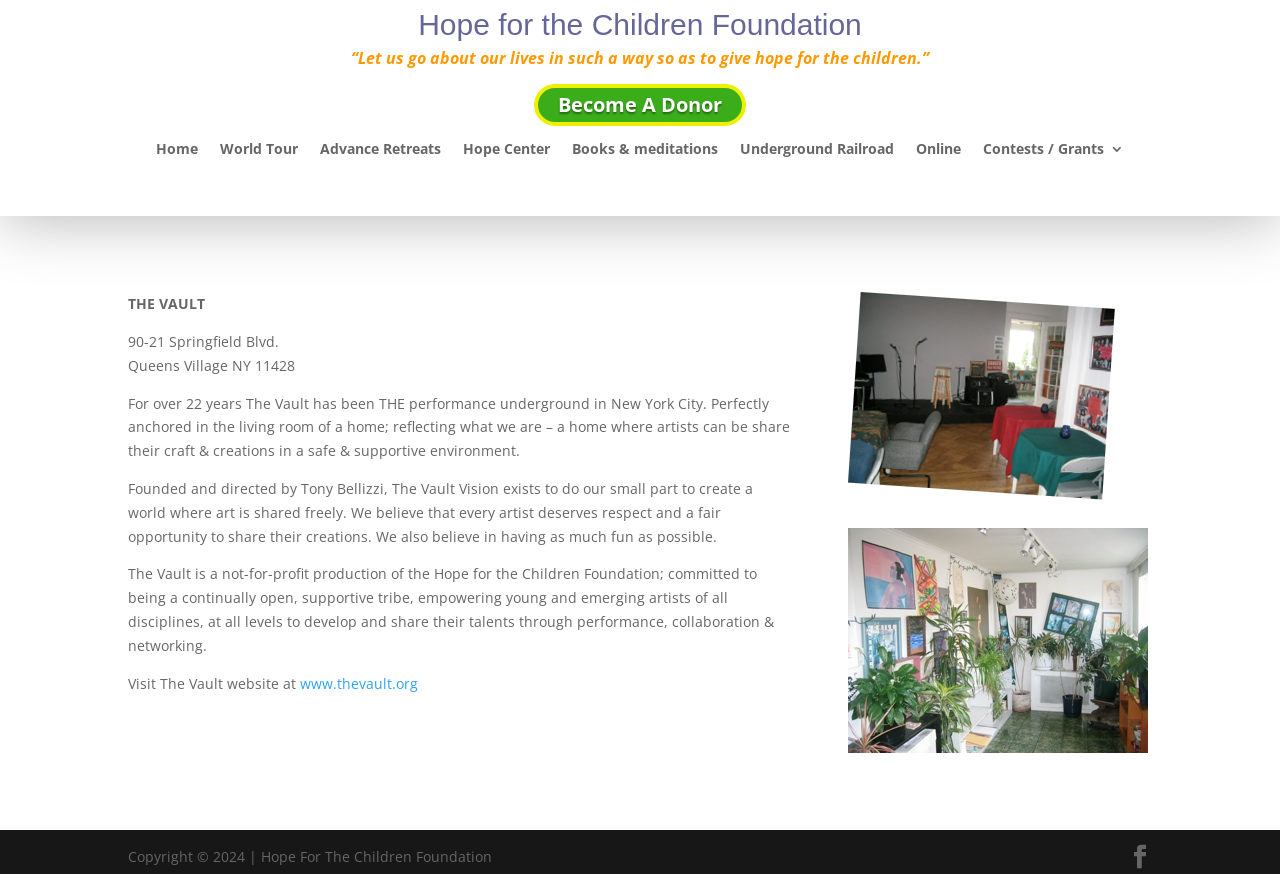Describe the webpage in detail, including text, images, and layout.

The webpage is about The Vault, a not-for-profit production of the Hope for the Children Foundation, which aims to empower young and emerging artists. At the top of the page, there are two headings: "Hope for the Children Foundation" and a quote "“Let us go about our lives in such a way so as to give hope for the children.”".

Below the headings, there is a navigation menu with nine links: "Become A Donor", "Home", "World Tour", "Advance Retreats", "Hope Center", "Books & meditations", "Underground Railroad", "Online", and "Contests / Grants 3". These links are aligned horizontally and take up about half of the page's width.

The main content of the page is an article that occupies most of the page's area. It starts with a title "THE VAULT" followed by the address "90-21 Springfield Blvd. Queens Village NY 11428". Below the address, there is a paragraph describing The Vault as a performance underground in New York City, providing a safe and supportive environment for artists to share their craft.

The next paragraph introduces the founder and director of The Vault, Tony Bellizzi, and explains the organization's vision to create a world where art is shared freely. Another paragraph describes The Vault's mission to empower young and emerging artists of all disciplines.

At the bottom of the page, there is a link to visit The Vault's website, followed by a copyright notice "Copyright © 2024 | Hope For The Children Foundation". In the bottom-right corner, there is a small icon represented by "\ue093".